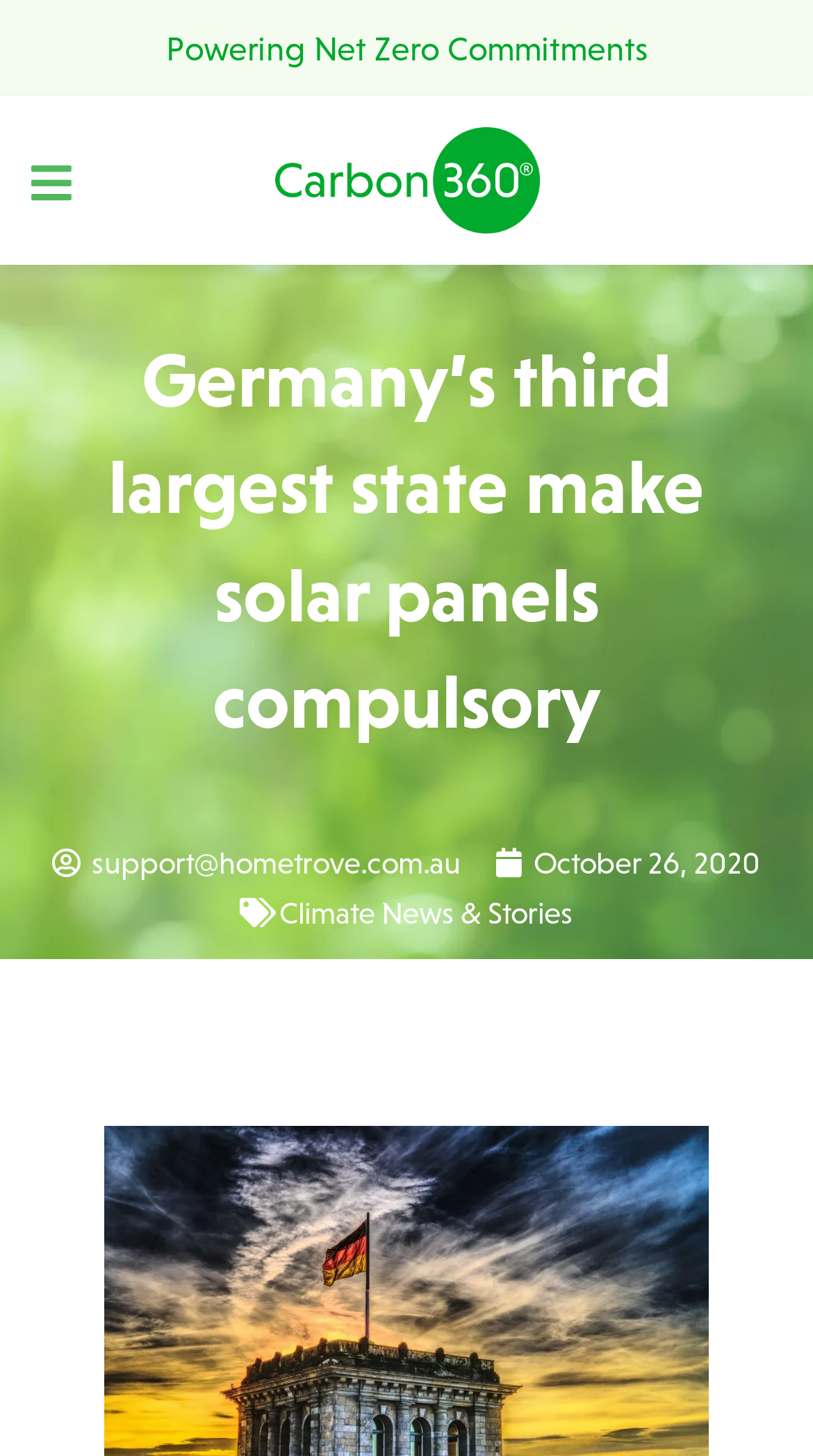What is the category of the article? Examine the screenshot and reply using just one word or a brief phrase.

Climate News & Stories